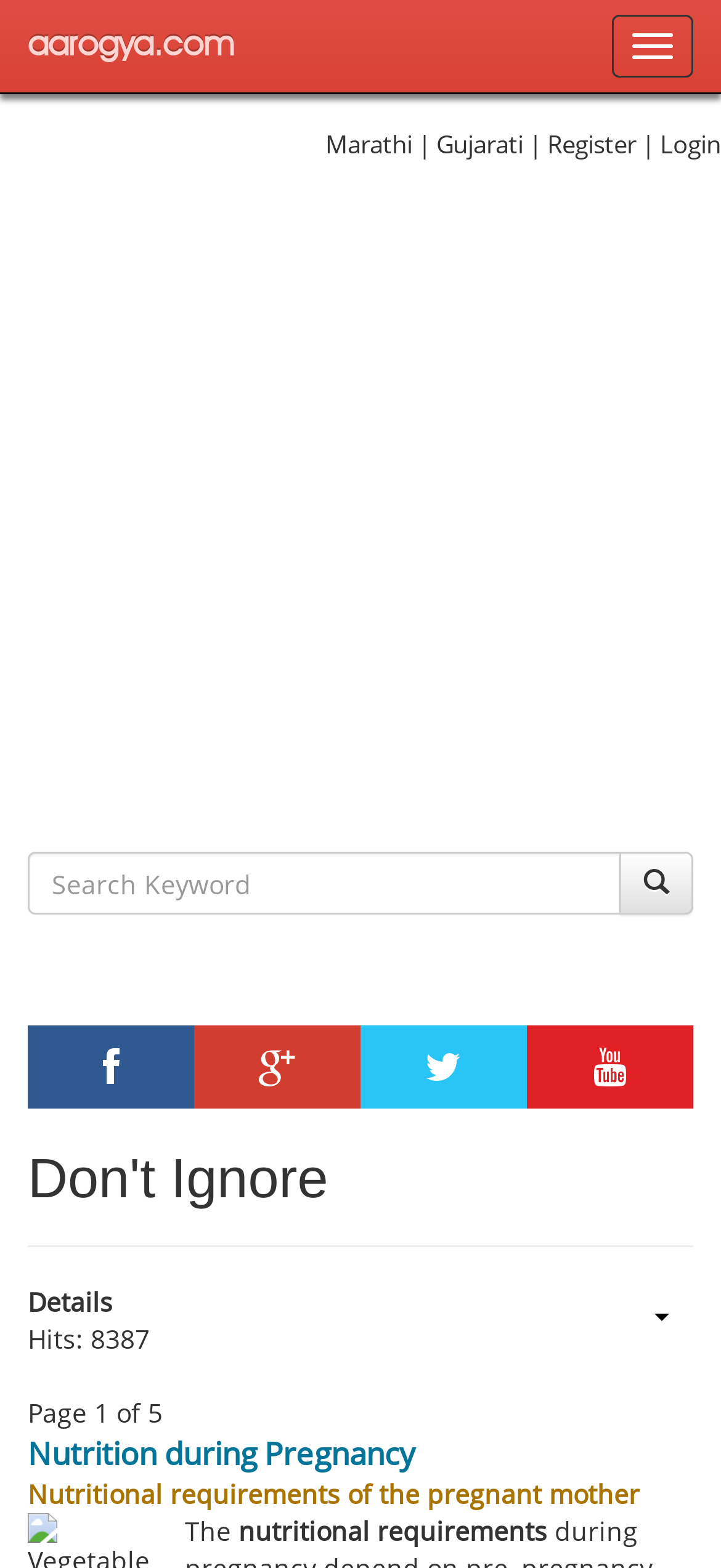What is the number of hits for this topic?
Answer the question with a detailed and thorough explanation.

The number of hits for this topic is 8387, as stated in the text 'Hits: 8387'.